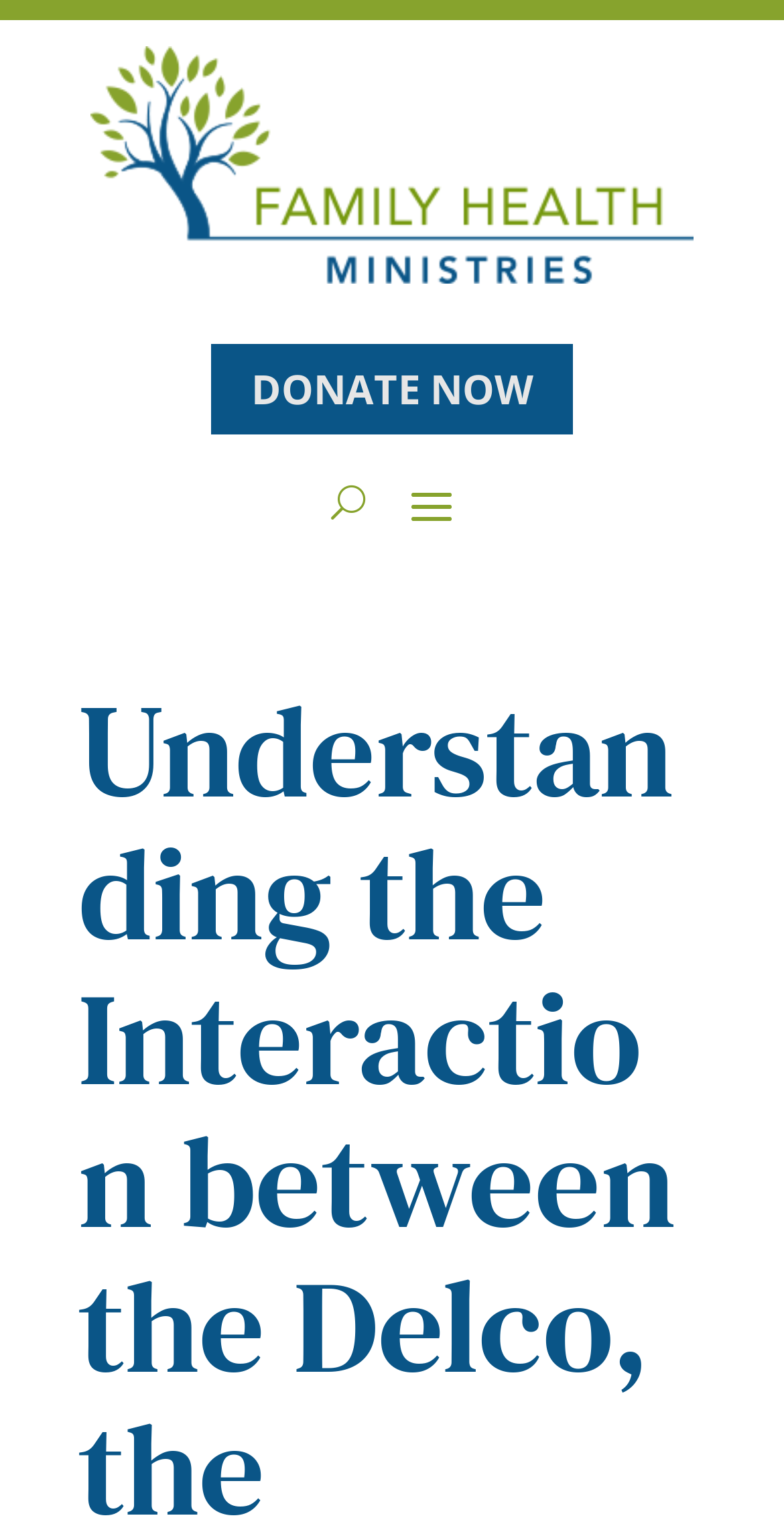Extract the primary heading text from the webpage.

Understanding the Interaction between the Delco, the Inverter, and the Battery Bank